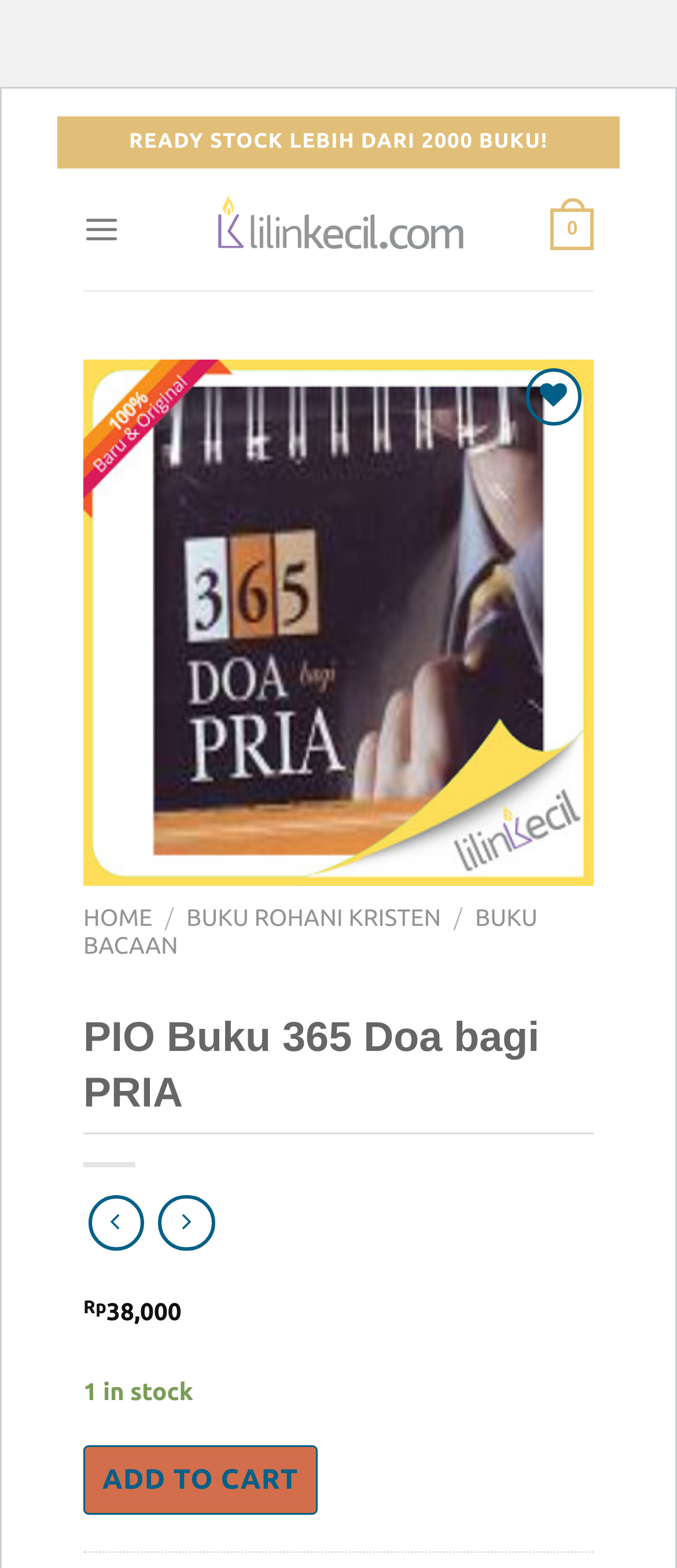Determine the bounding box coordinates for the UI element matching this description: "Buku Bacaan".

[0.123, 0.576, 0.794, 0.612]